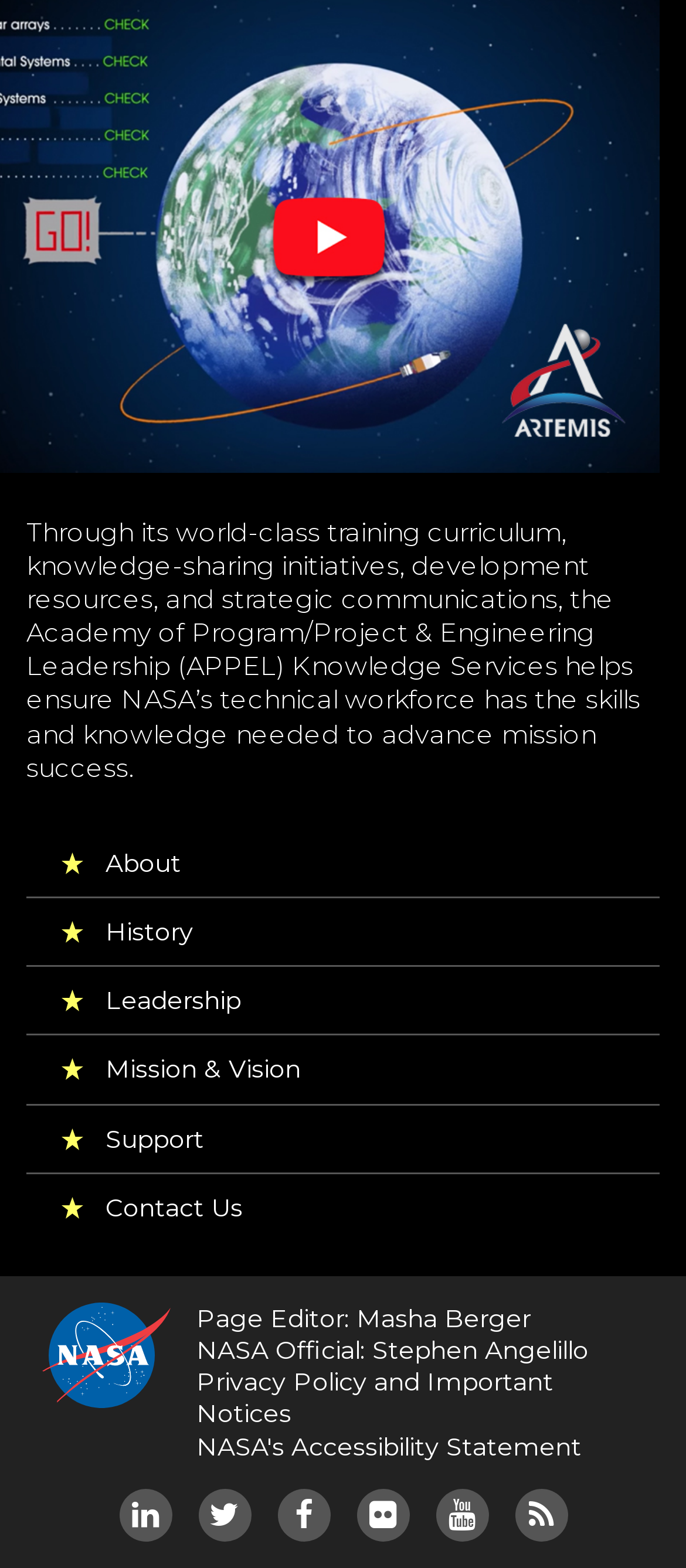What is the name of the NASA official?
Answer the question with a detailed and thorough explanation.

The name of the NASA official can be found at the bottom of the webpage, where it says 'NASA Official: Stephen Angelillo'.